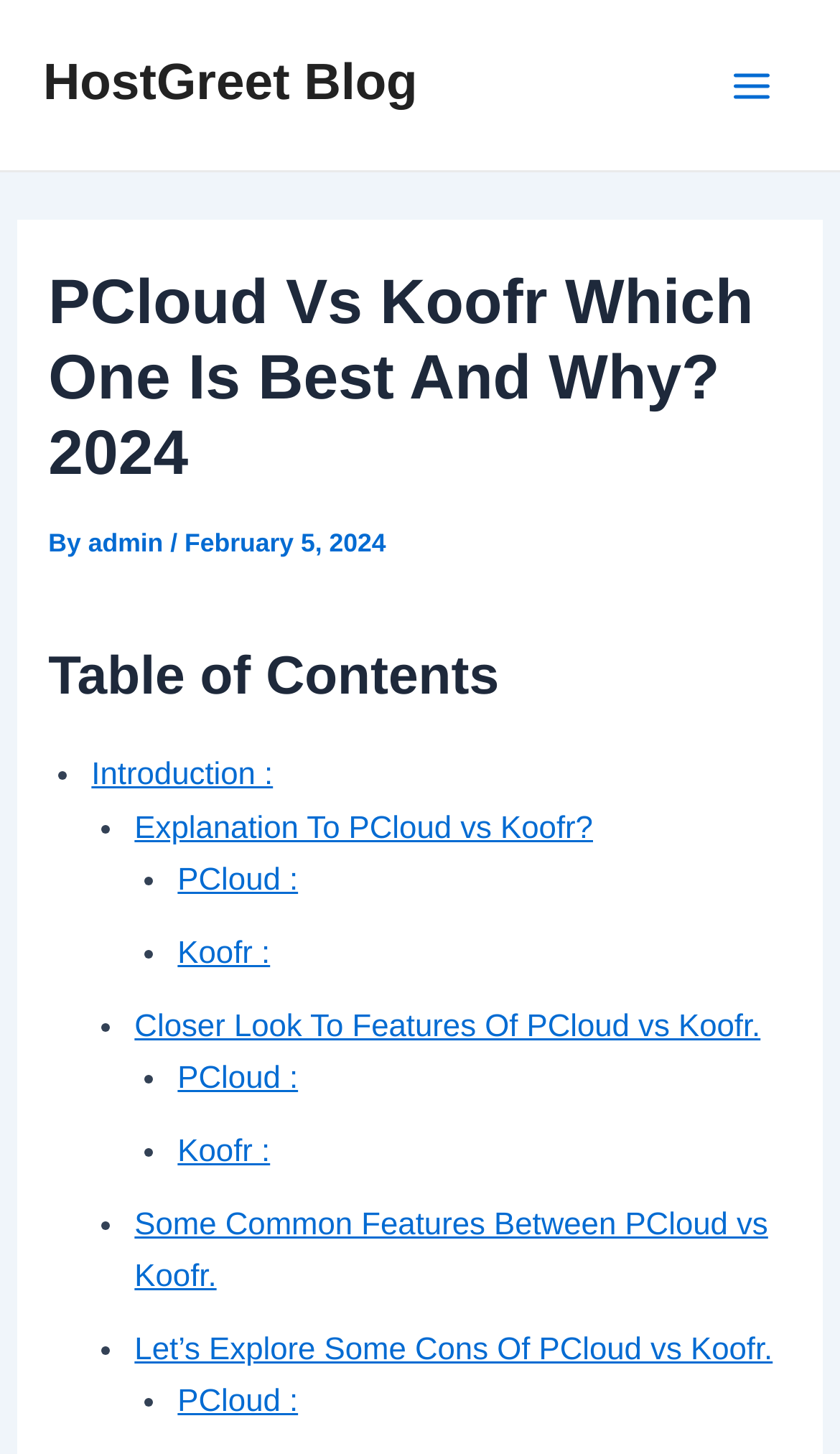Please predict the bounding box coordinates (top-left x, top-left y, bottom-right x, bottom-right y) for the UI element in the screenshot that fits the description: Explanation To PCloud vs Koofr?

[0.16, 0.558, 0.706, 0.582]